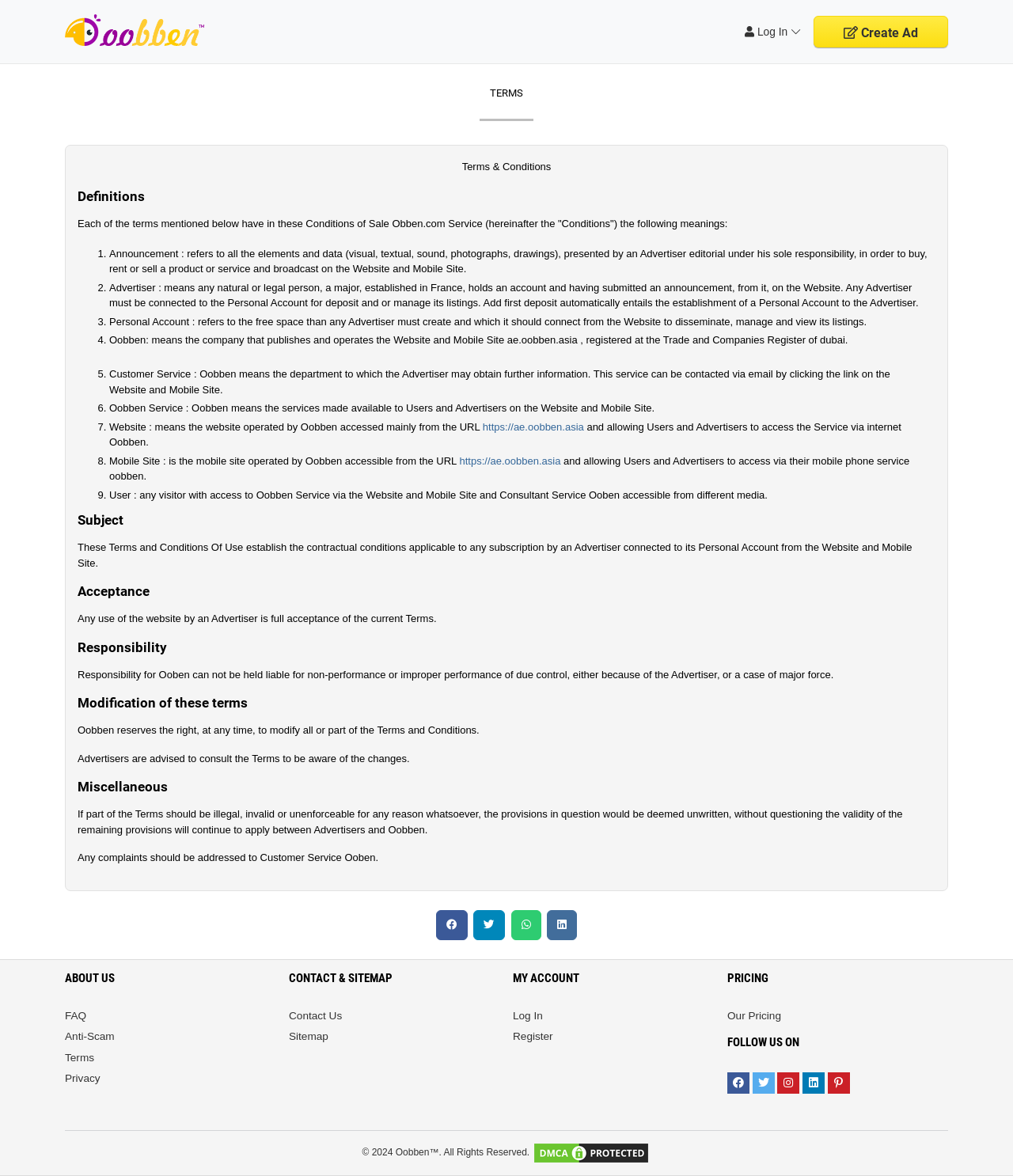Provide the bounding box for the UI element matching this description: "Create Ad".

[0.803, 0.013, 0.936, 0.04]